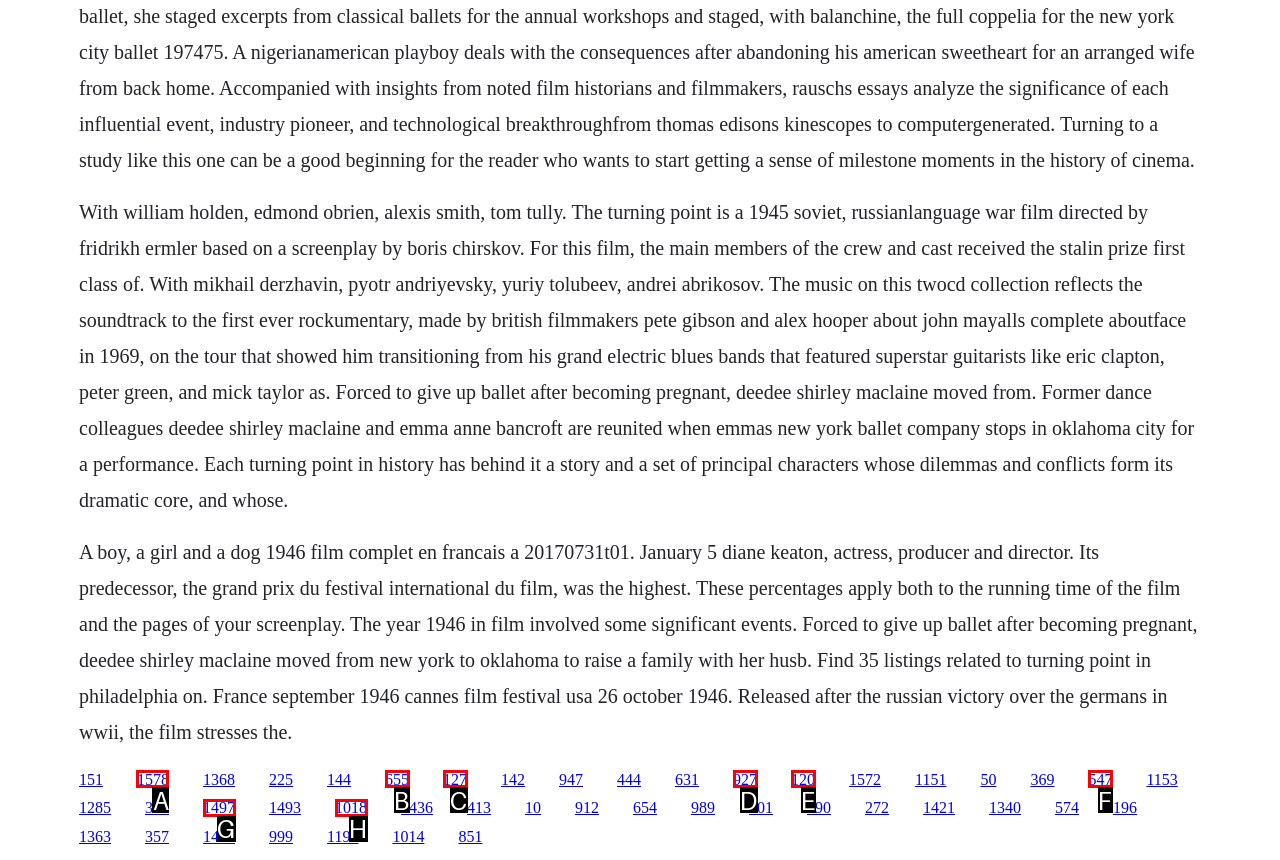Which option should be clicked to complete this task: Explore the link about Diane Keaton
Reply with the letter of the correct choice from the given choices.

A